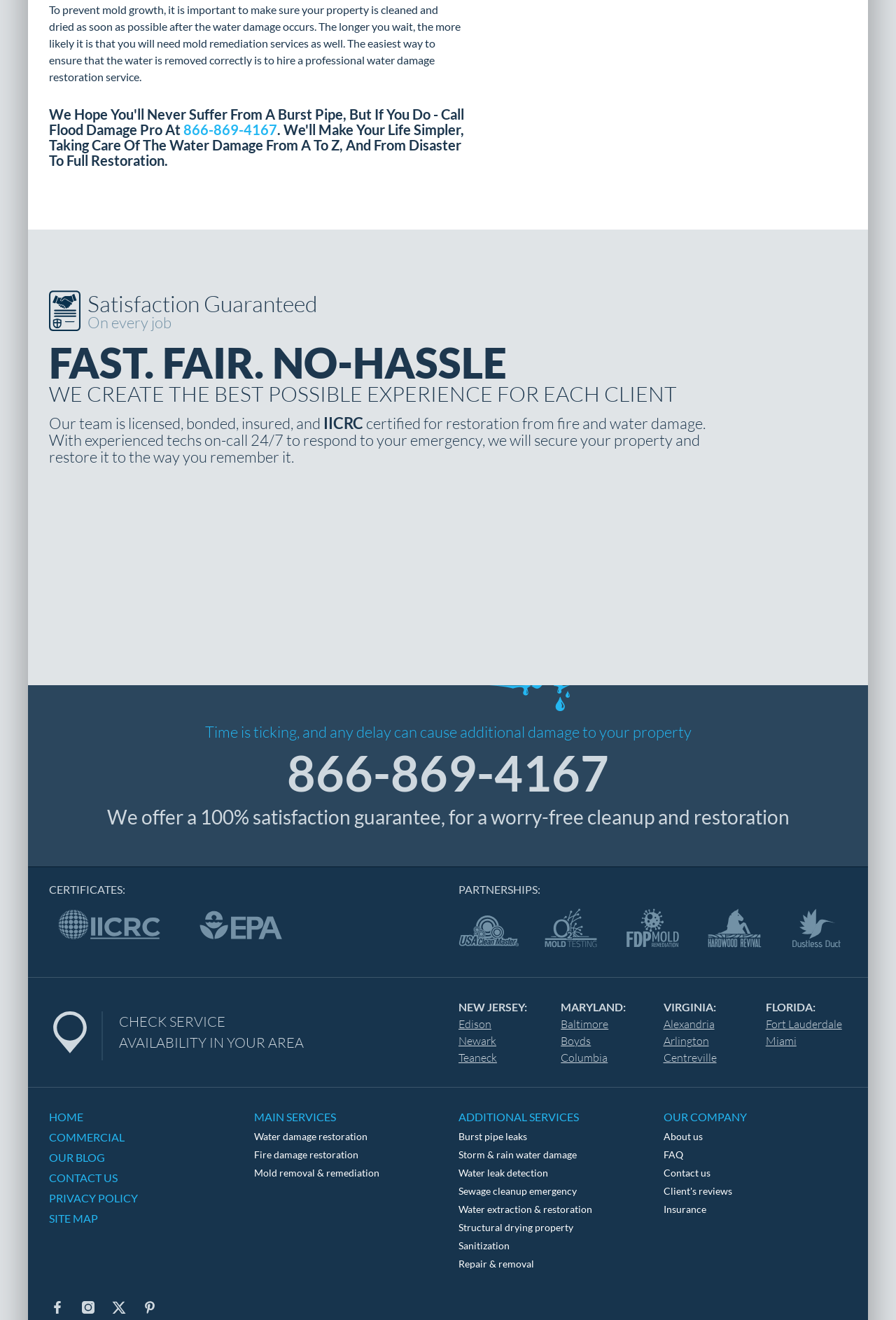Pinpoint the bounding box coordinates of the clickable element needed to complete the instruction: "Learn more about mold removal and remediation". The coordinates should be provided as four float numbers between 0 and 1: [left, top, right, bottom].

[0.283, 0.884, 0.423, 0.893]